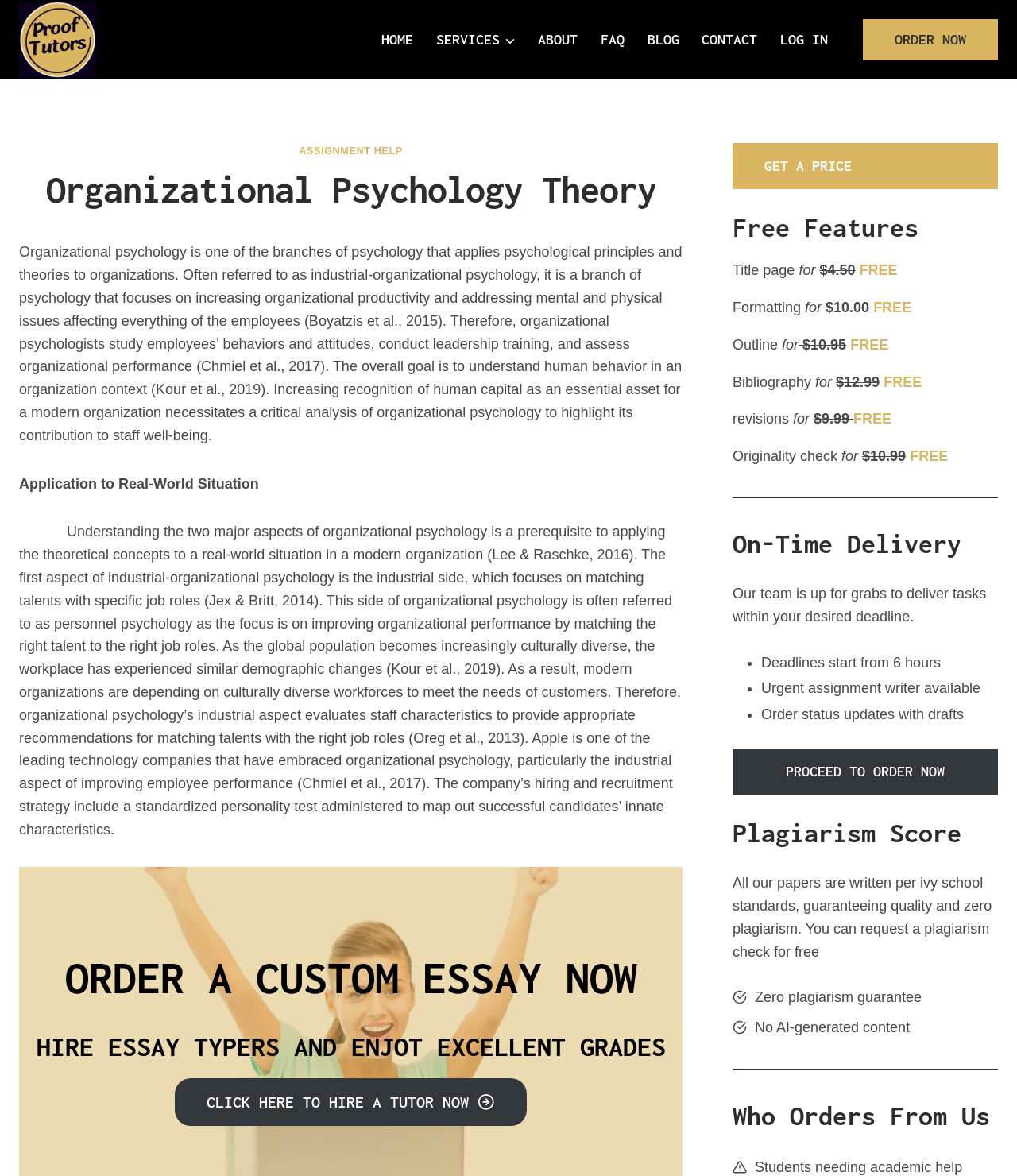Answer this question in one word or a short phrase: What is the price of the title page feature?

$4.50